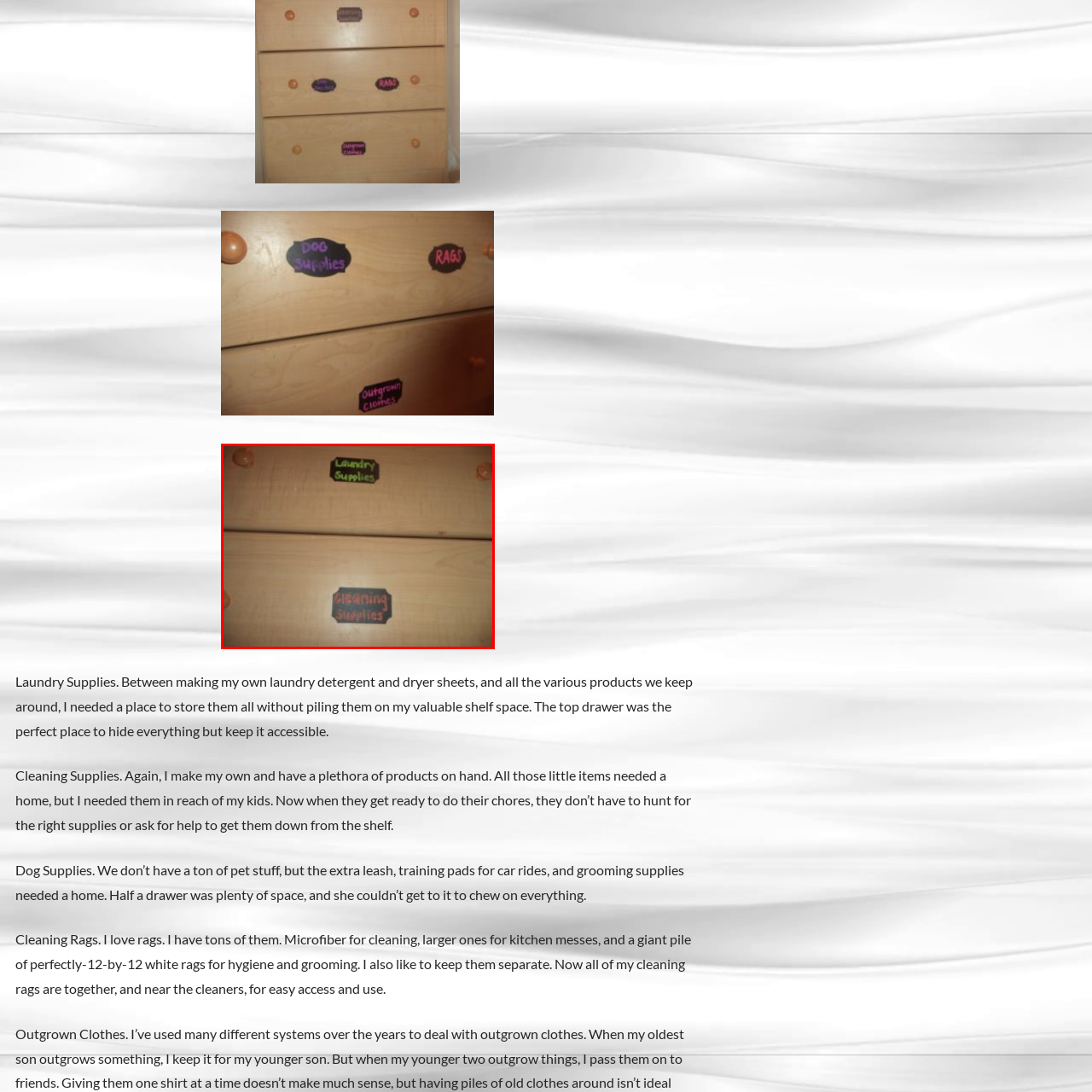Check the content in the red bounding box and reply to the question using a single word or phrase:
What is the color of the background of the labels?

Black